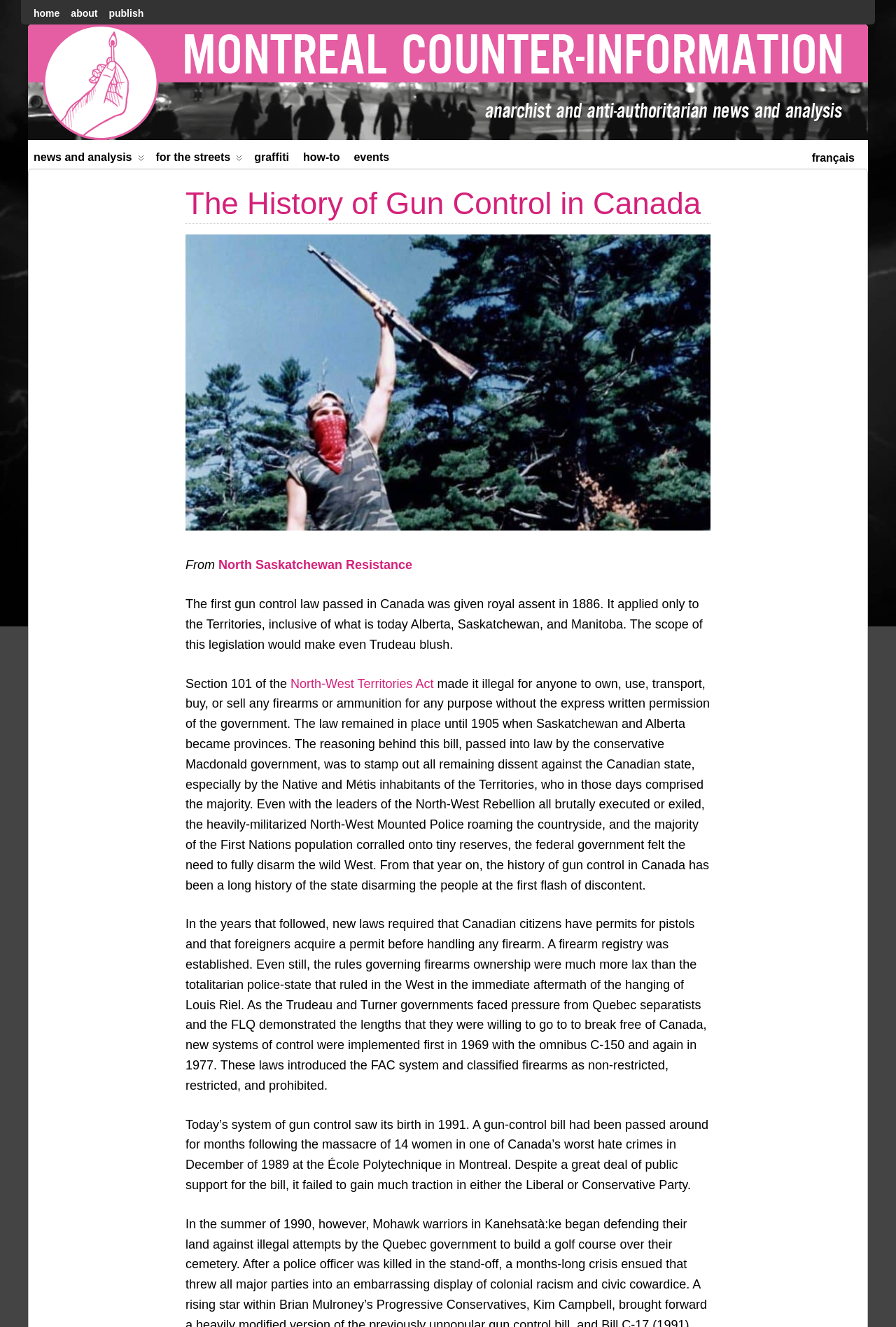Pinpoint the bounding box coordinates of the area that must be clicked to complete this instruction: "read about Montréal Counter-information".

[0.031, 0.018, 0.034, 0.093]